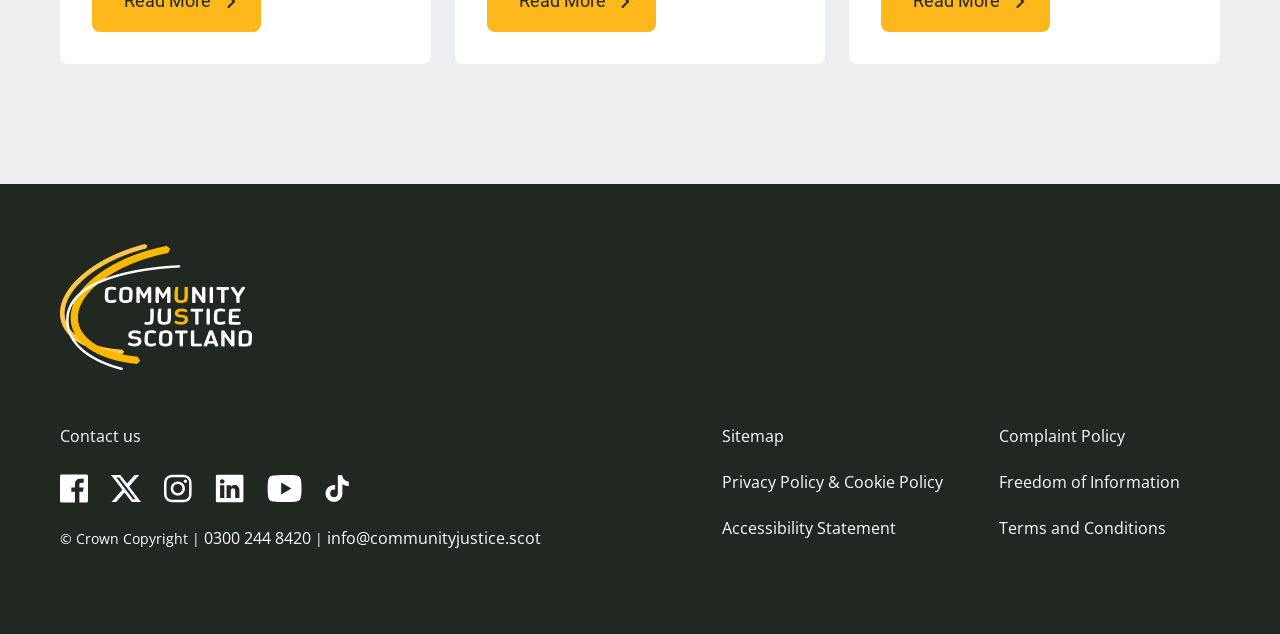Specify the bounding box coordinates for the region that must be clicked to perform the given instruction: "Contact us".

[0.047, 0.666, 0.11, 0.71]